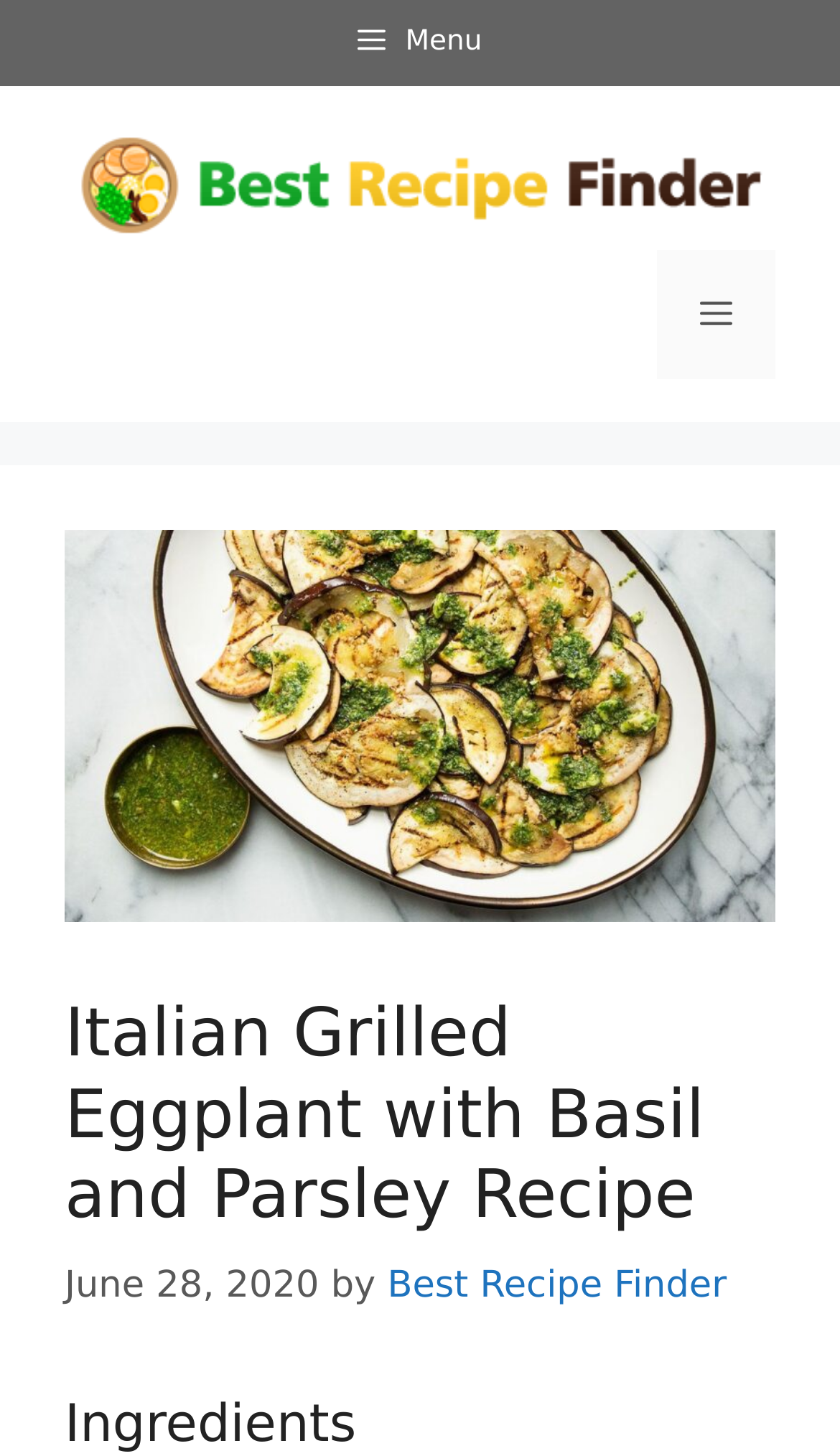Identify and provide the text of the main header on the webpage.

Italian Grilled Eggplant with Basil and Parsley Recipe